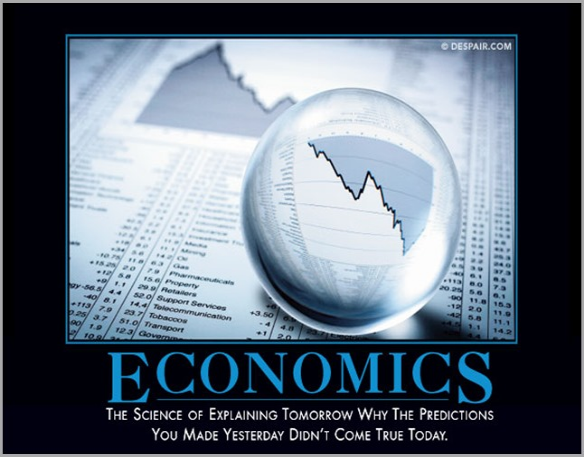What is the tone of the defining statement beneath the title?
Ensure your answer is thorough and detailed.

The defining statement 'The Science of Explaining Tomorrow Why The Predictions You Made Yesterday Didn’t Come True Today' has a humorous tone, as it critiques the challenges faced by economists in accurately predicting future events and highlights the irony and often frustrating nature of economic analysis.